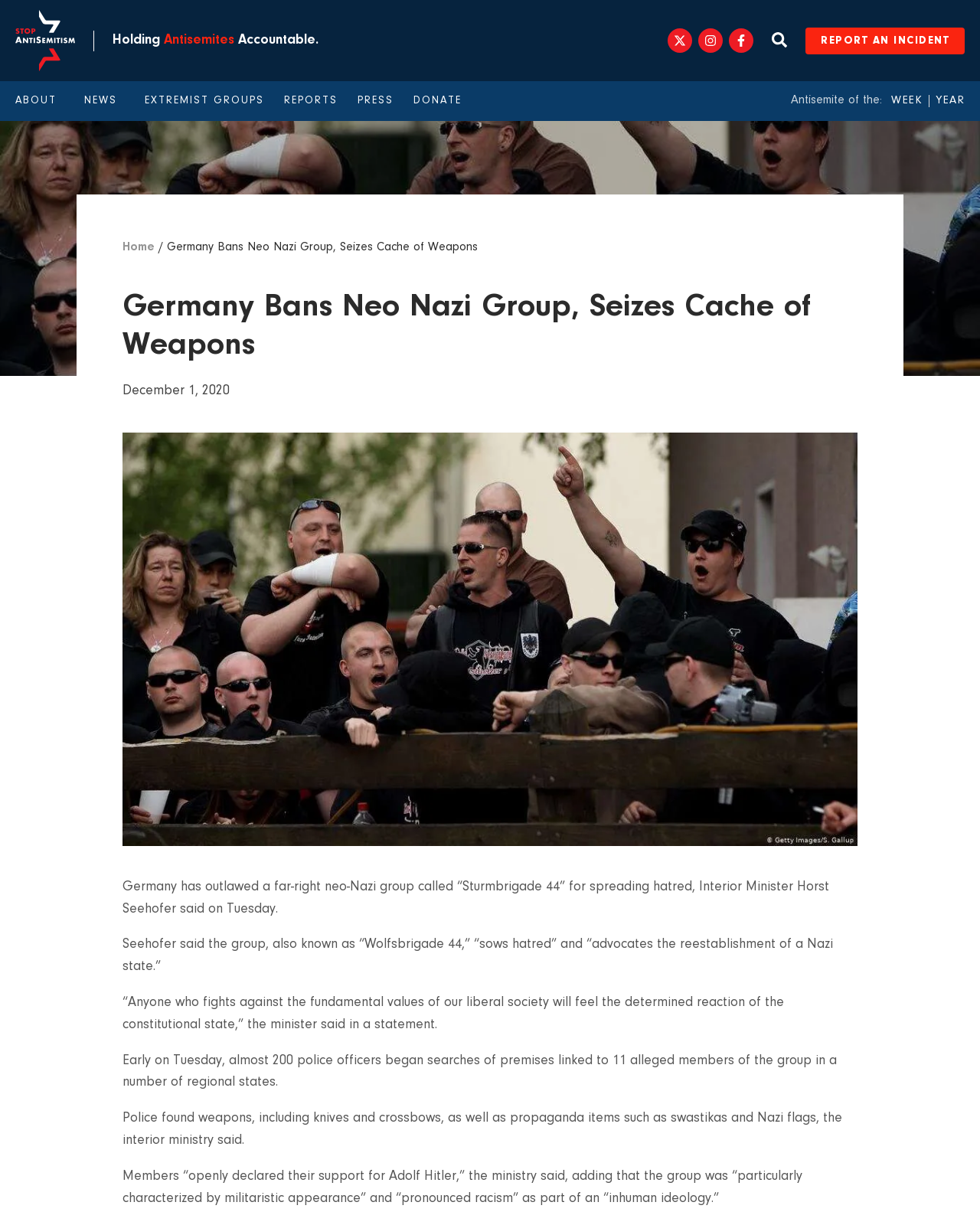Locate the bounding box coordinates of the clickable area needed to fulfill the instruction: "View news".

[0.086, 0.078, 0.127, 0.087]